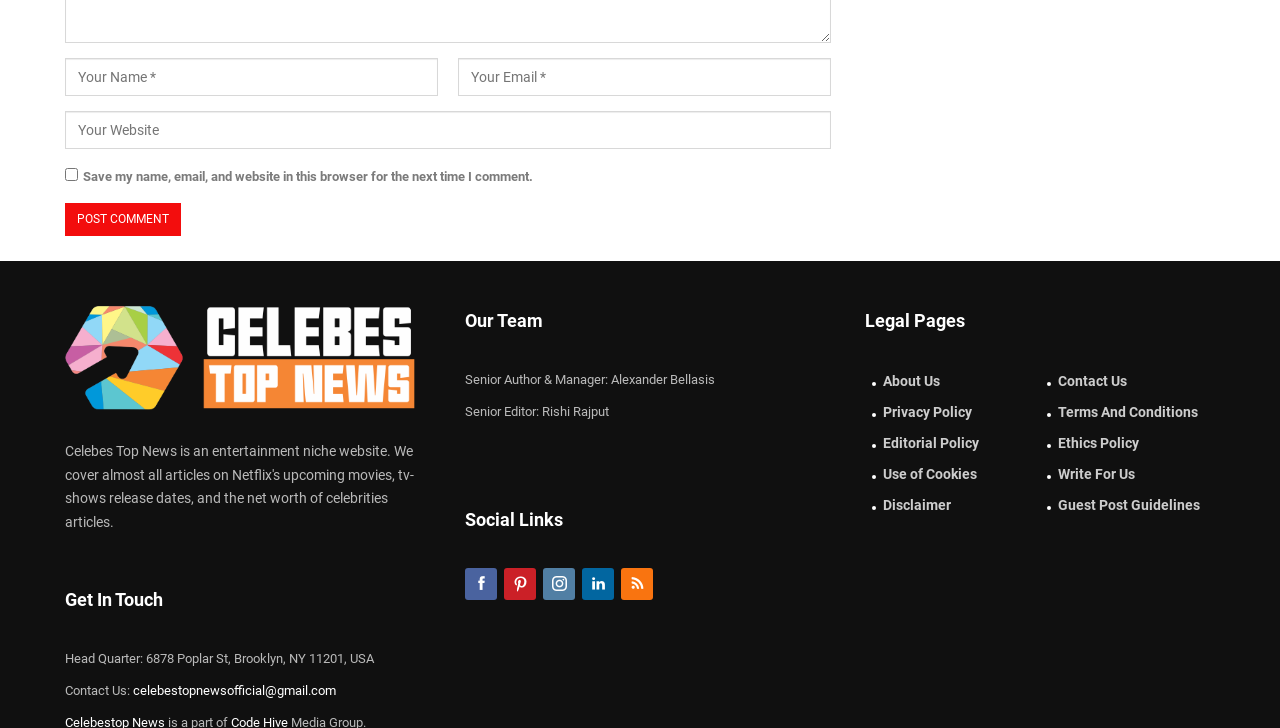Pinpoint the bounding box coordinates of the element that must be clicked to accomplish the following instruction: "Save the programme details". The coordinates should be in the format of four float numbers between 0 and 1, i.e., [left, top, right, bottom].

None